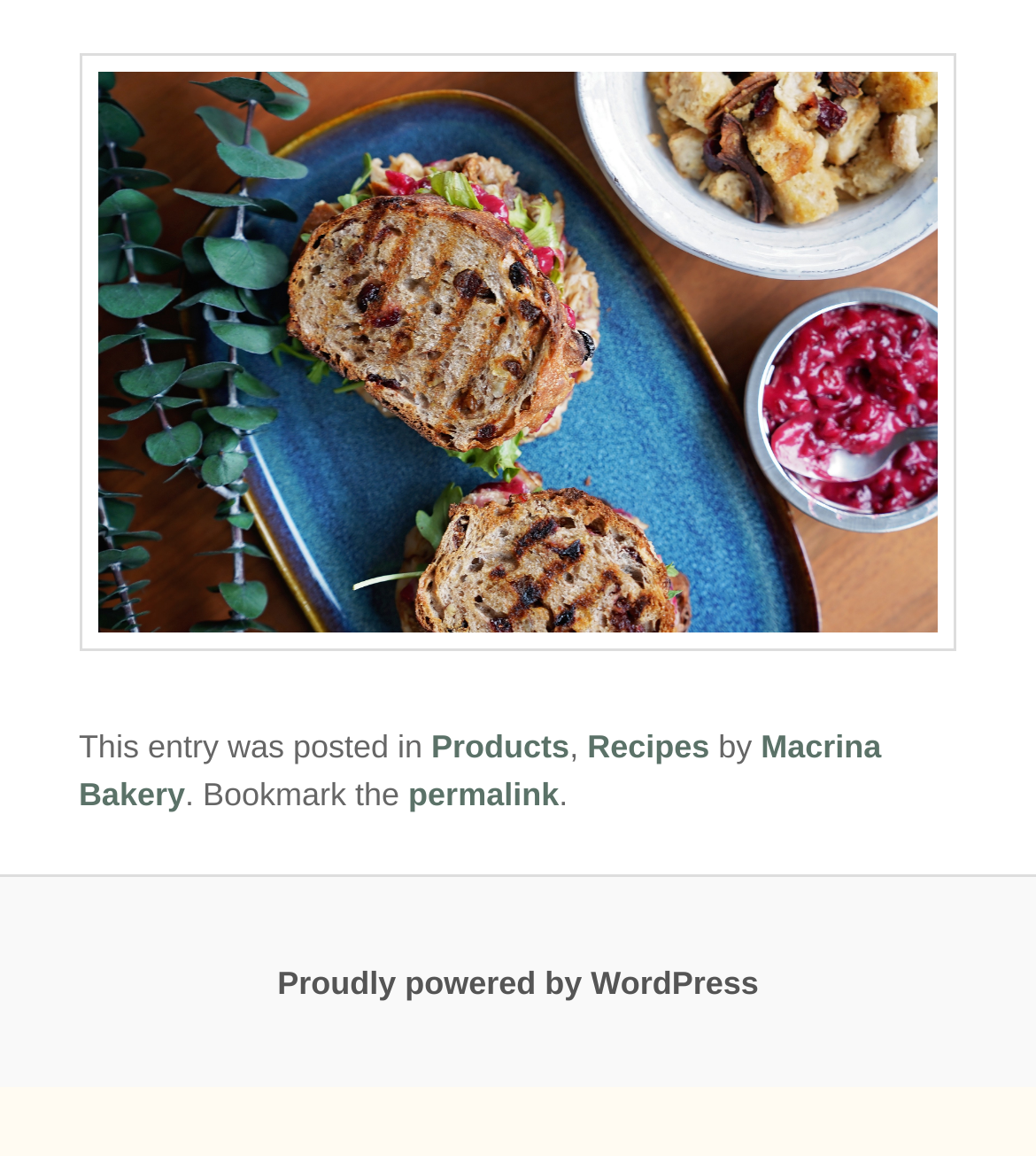What is the platform powering this website?
Please provide a comprehensive answer based on the visual information in the image.

The platform powering this website is WordPress, as mentioned in the content info section at the bottom of the webpage.